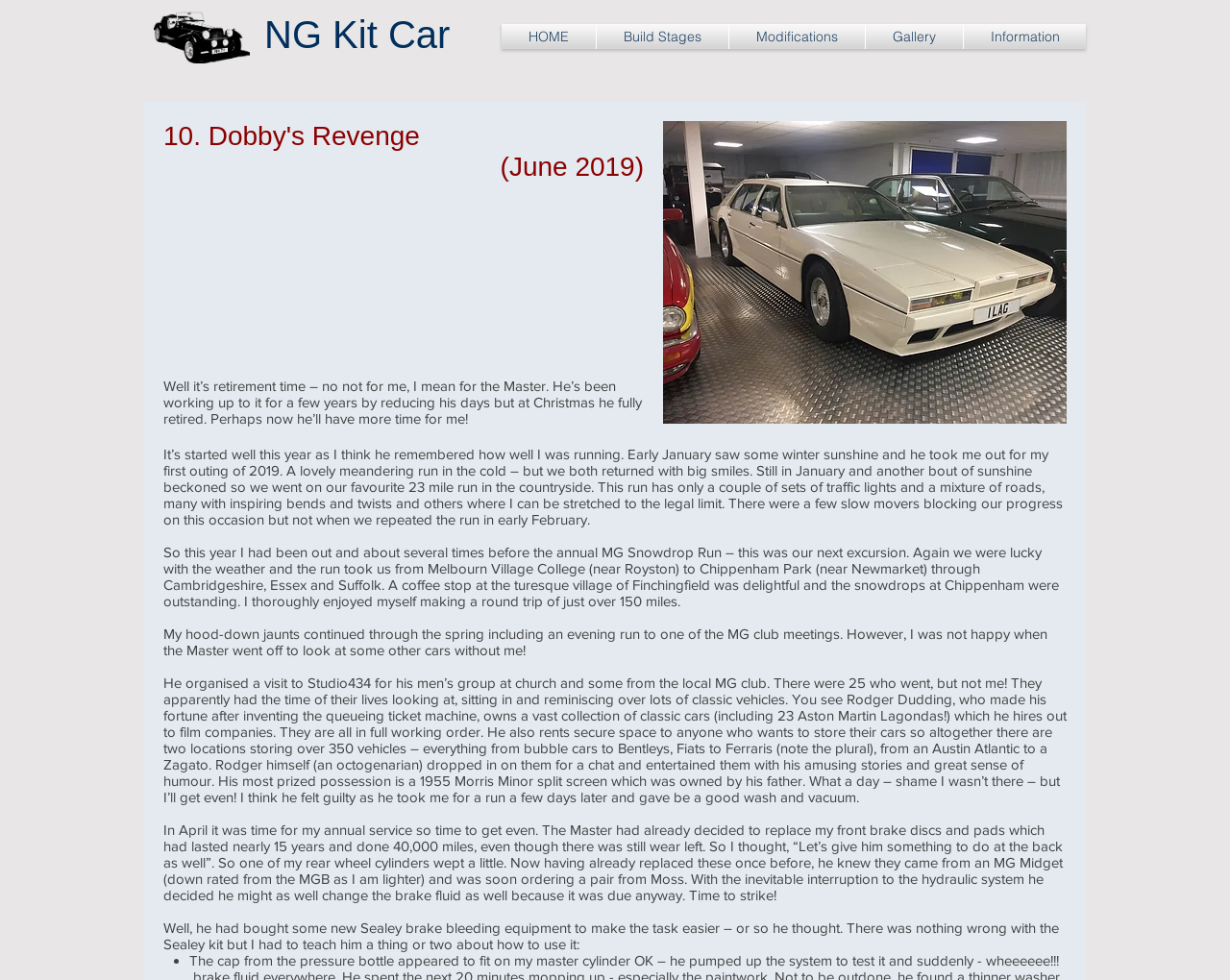What is the name of the car collection owner?
Please answer the question with a detailed response using the information from the screenshot.

The text 'Rodger Dudding, who made his fortune after inventing the queueing ticket machine, owns a vast collection of classic cars...' indicates that Rodger Dudding is the owner of the car collection.